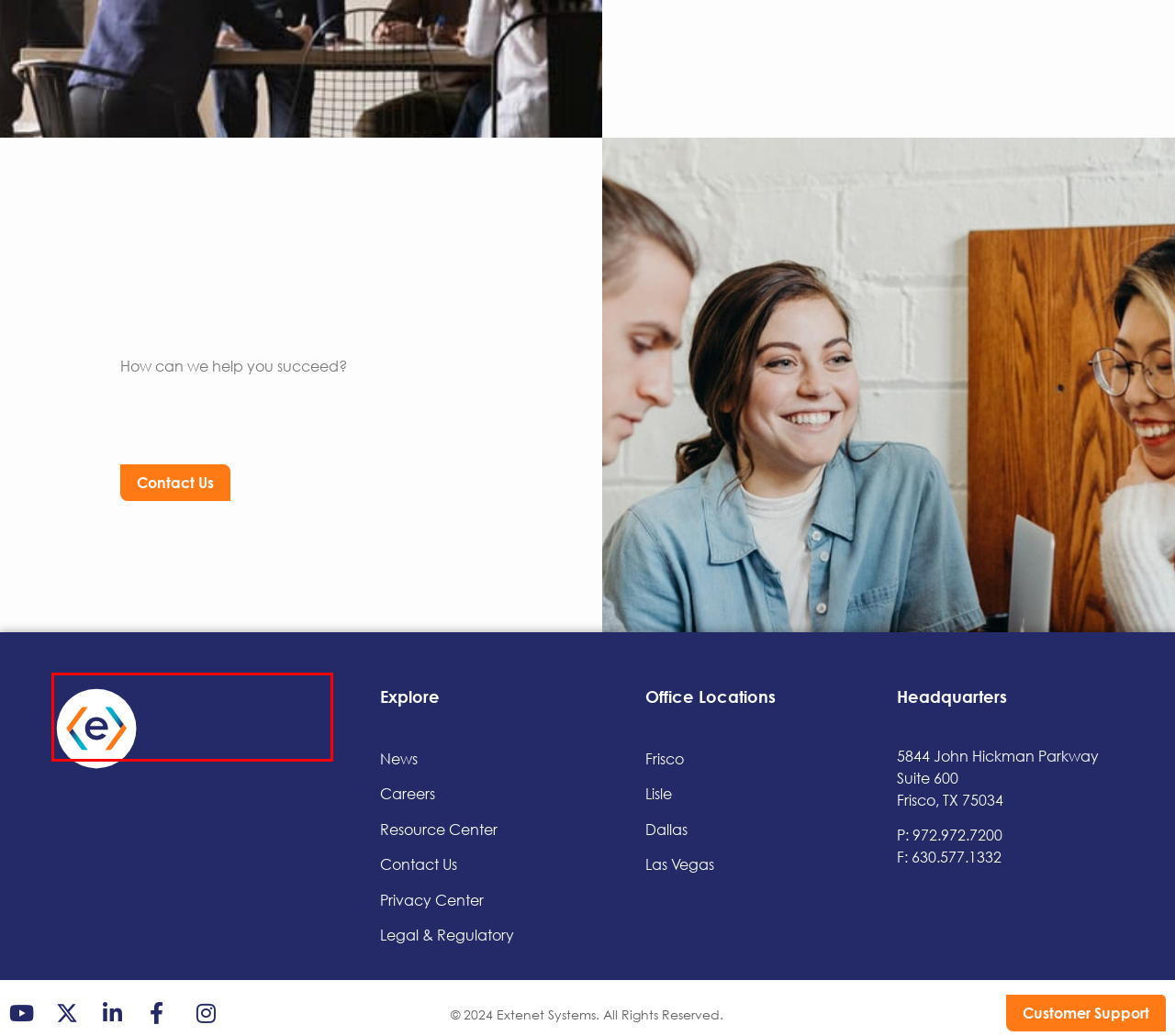Consider the screenshot of a webpage with a red bounding box and select the webpage description that best describes the new page that appears after clicking the element inside the red box. Here are the candidates:
A. 5G Community - Extenet
B. Legal & Regulatory - Extenet
C. Privacy Notice - Extenet
D. News - Extenet
E. Digital Infrastructure Solutions - Extenet
F. Resource Center - Extenet
G. Customer Support Center - Extenet
H. Privacy Center - Extenet

E